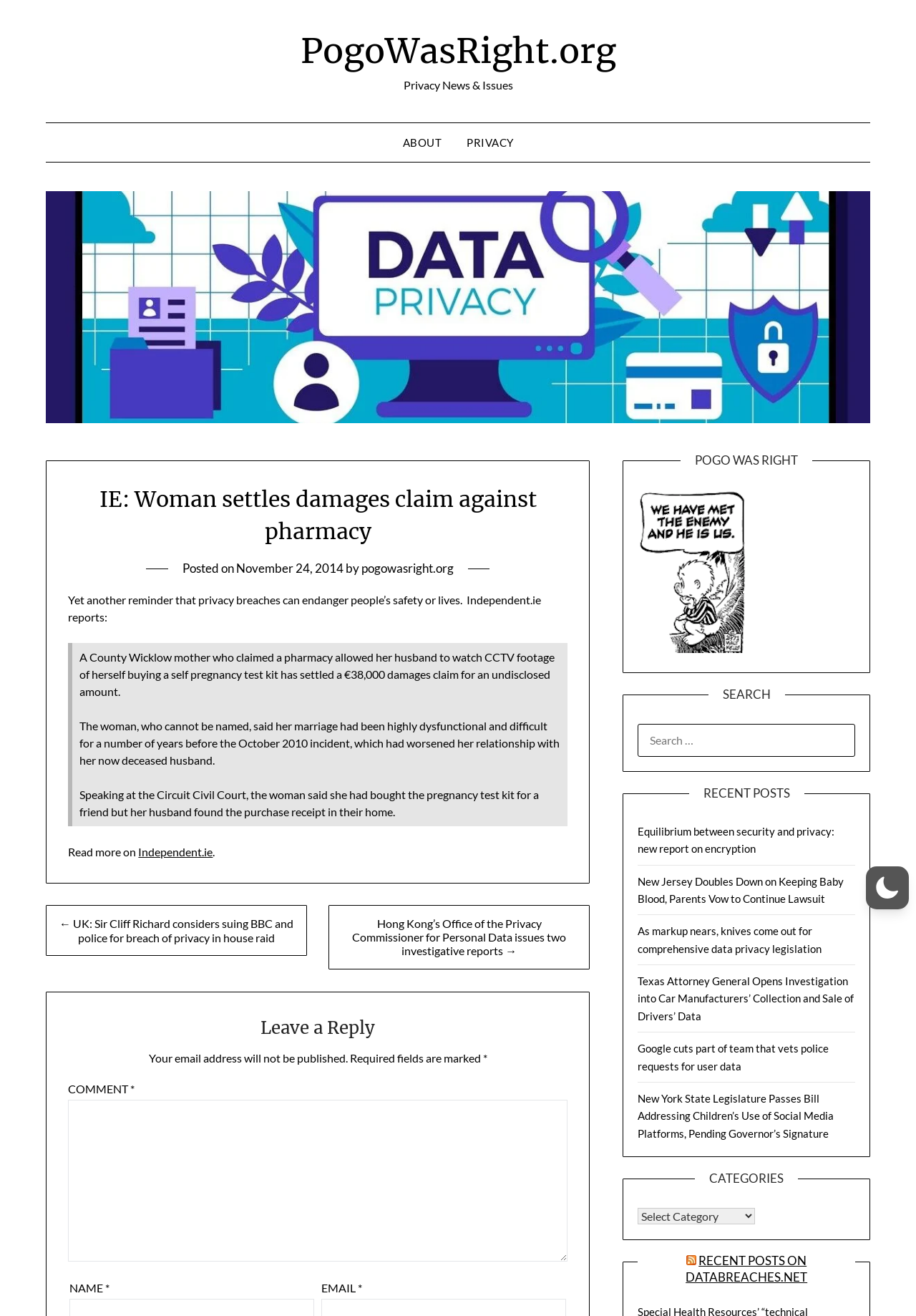Please identify the bounding box coordinates of the element on the webpage that should be clicked to follow this instruction: "Click the link to read more on Independent.ie". The bounding box coordinates should be given as four float numbers between 0 and 1, formatted as [left, top, right, bottom].

[0.151, 0.642, 0.232, 0.653]